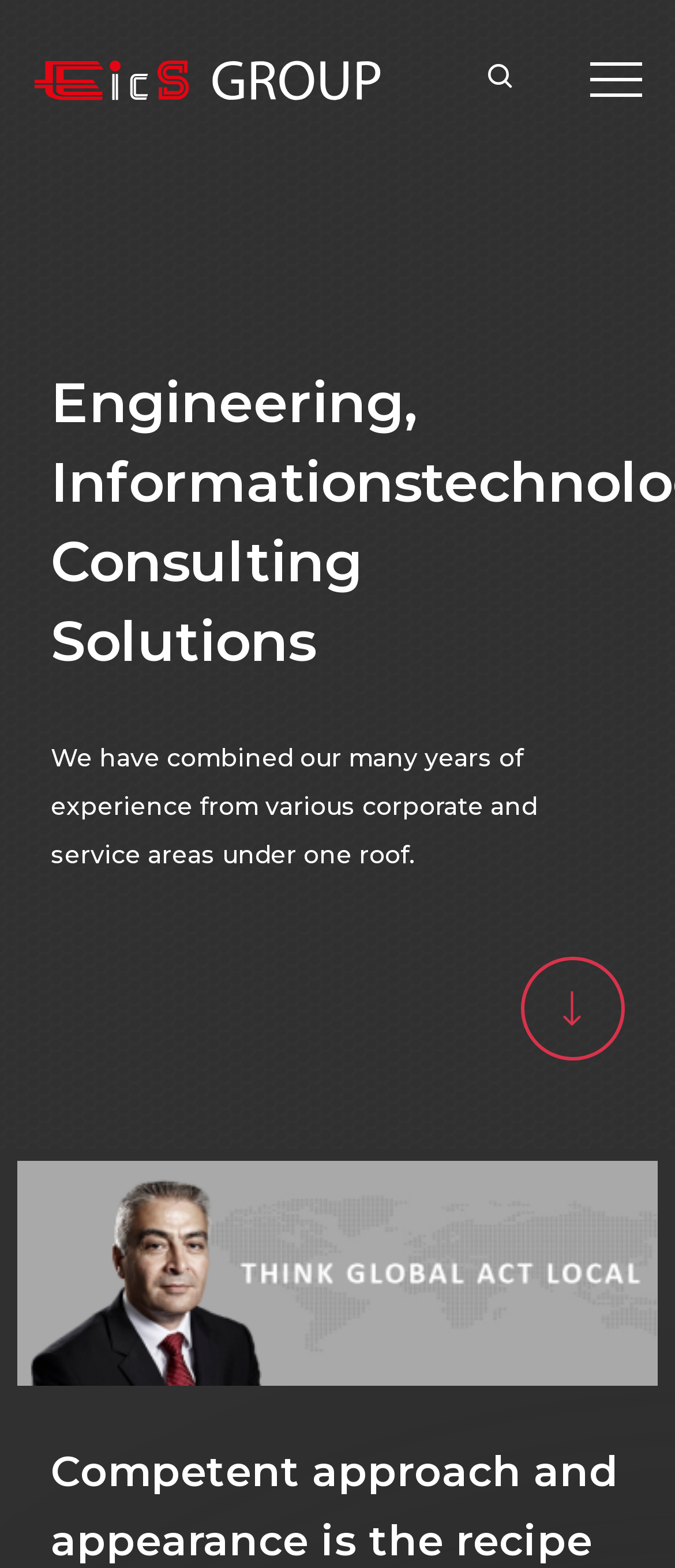Generate the text content of the main headline of the webpage.

Engineering, Informationstechnologie, Consulting Solutions